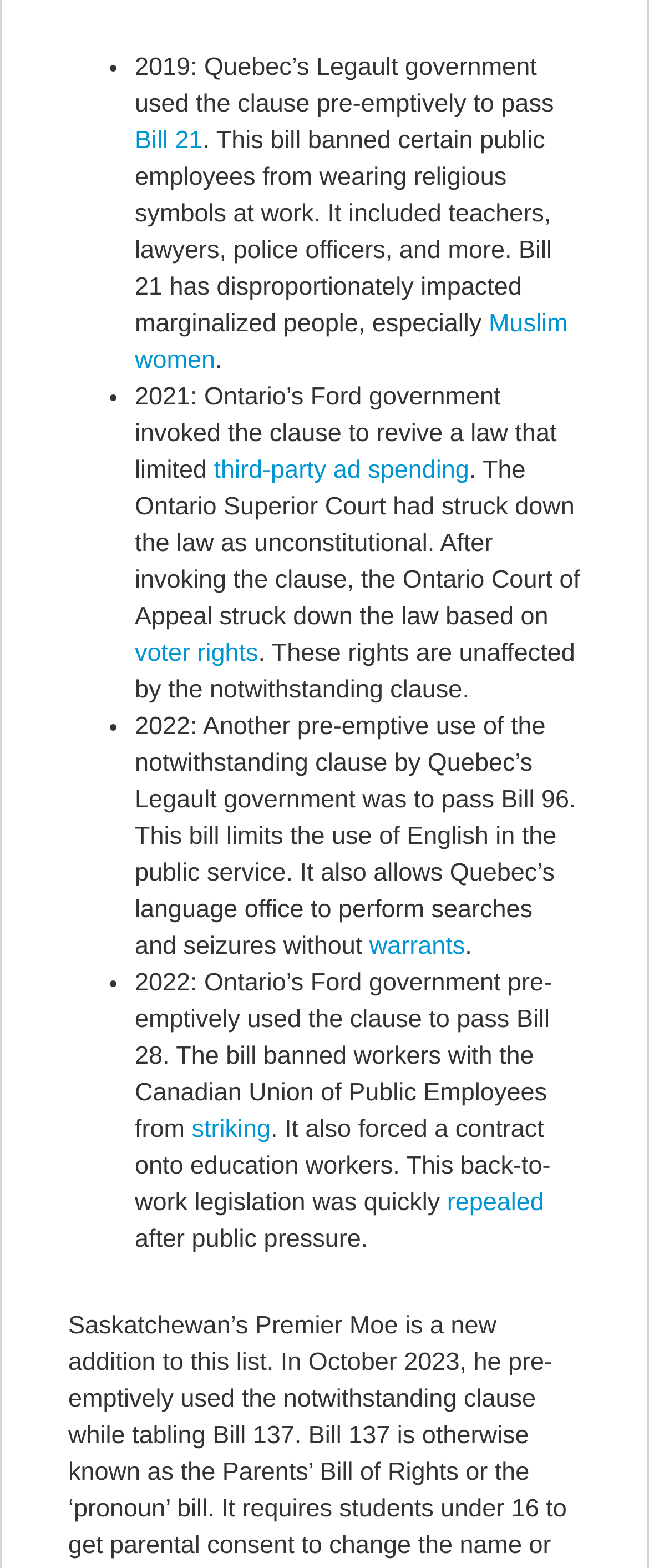Given the description: "s", determine the bounding box coordinates of the UI element. The coordinates should be formatted as four float numbers between 0 and 1, [left, top, right, bottom].

[0.379, 0.408, 0.398, 0.426]